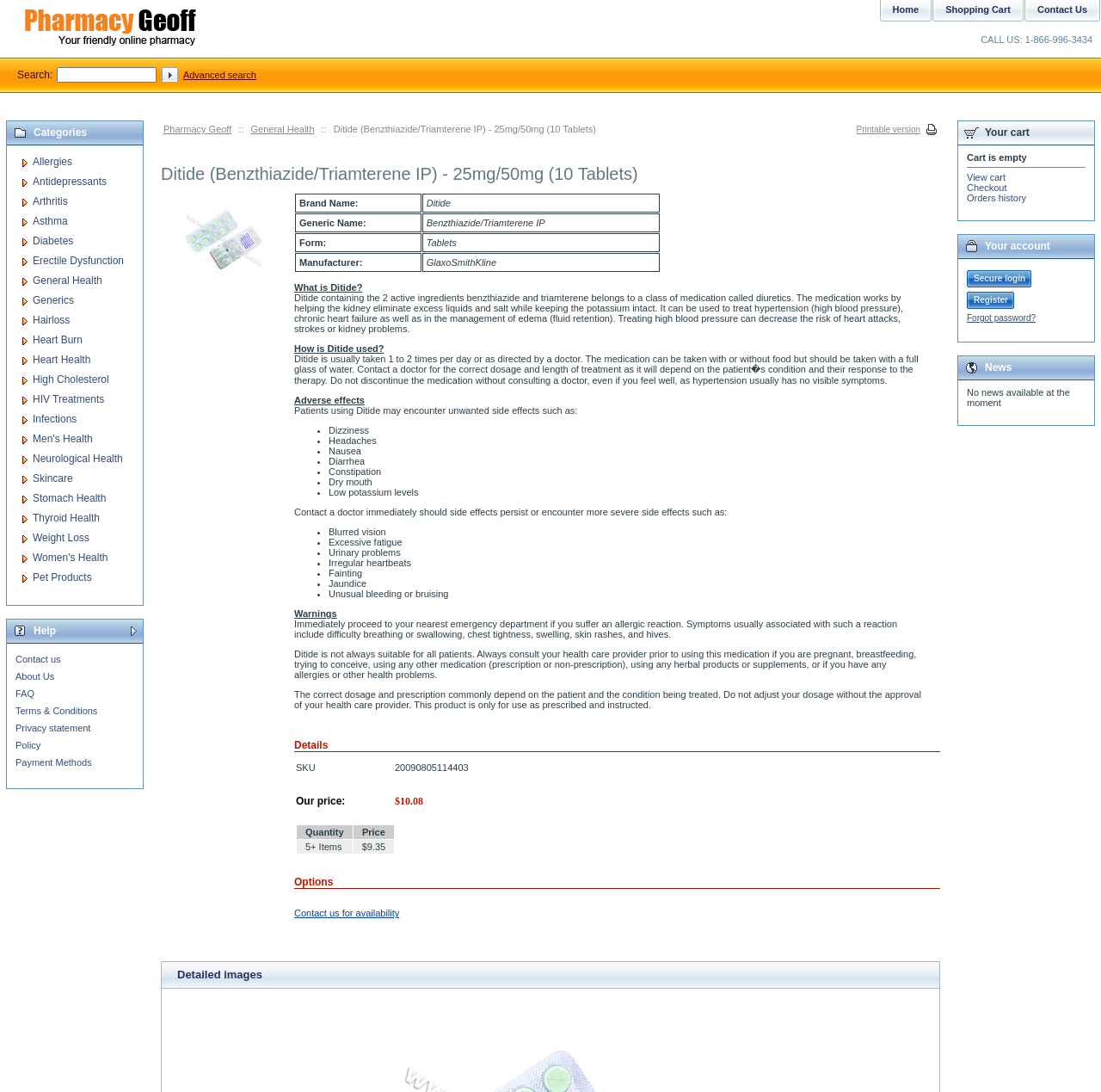Bounding box coordinates are to be given in the format (top-left x, top-left y, bottom-right x, bottom-right y). All values must be floating point numbers between 0 and 1. Provide the bounding box coordinate for the UI element described as: Register

[0.878, 0.267, 0.916, 0.283]